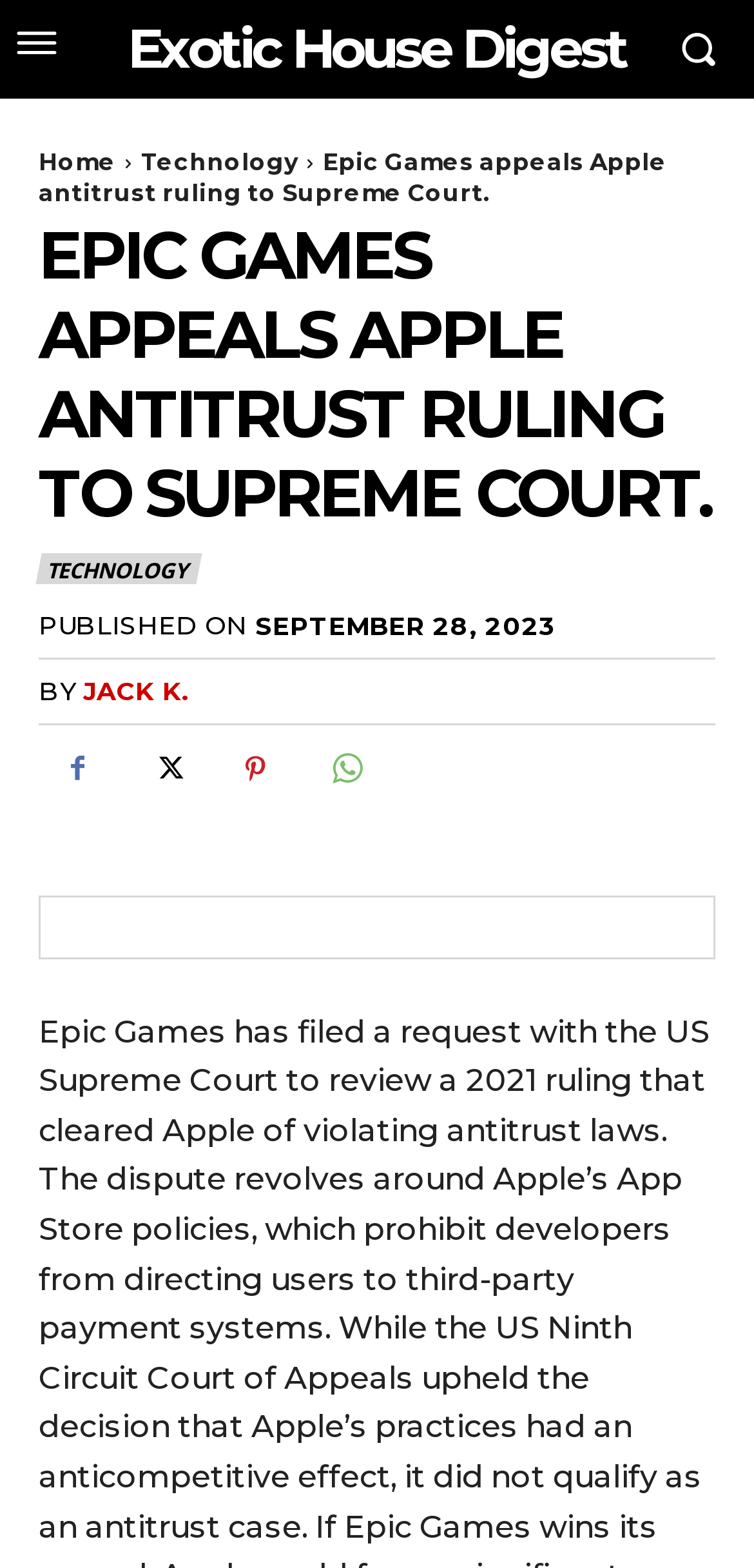Determine the bounding box coordinates of the region I should click to achieve the following instruction: "Search for something". Ensure the bounding box coordinates are four float numbers between 0 and 1, i.e., [left, top, right, bottom].

None